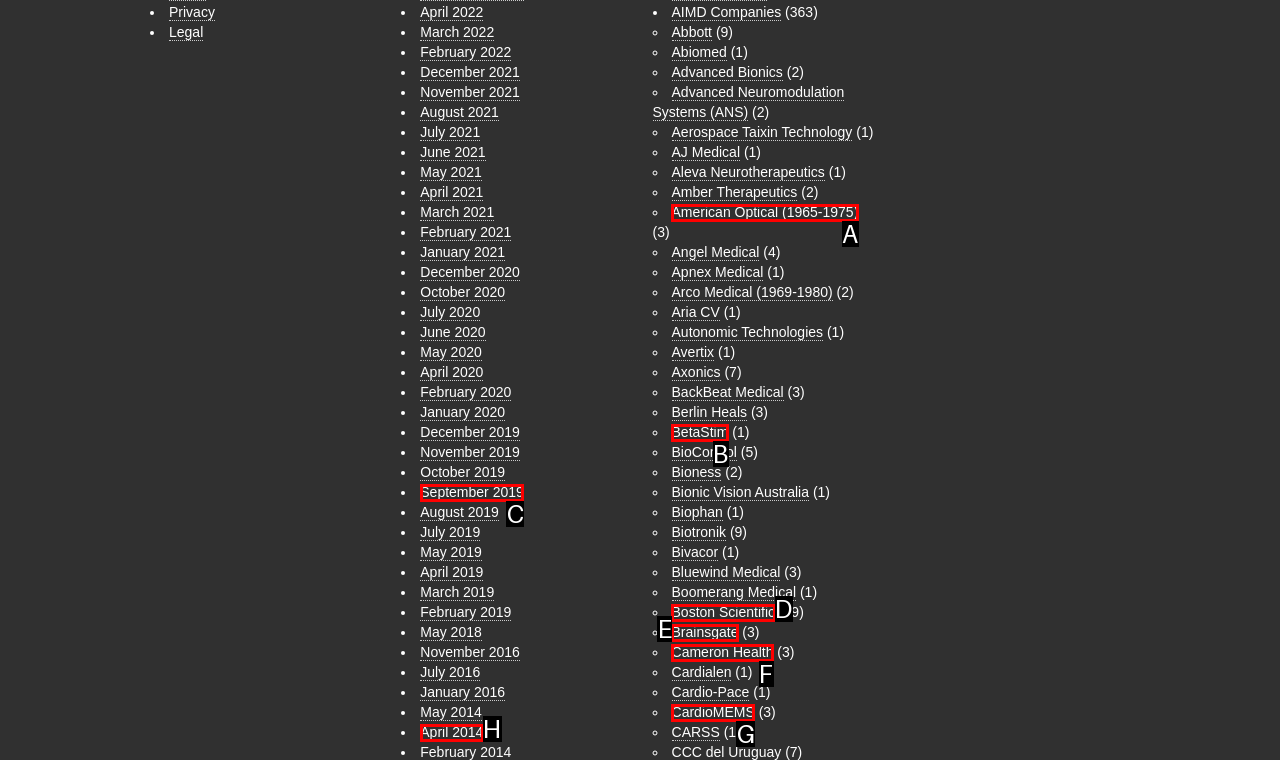Select the letter that corresponds to the UI element described as: Boston Scientific
Answer by providing the letter from the given choices.

D